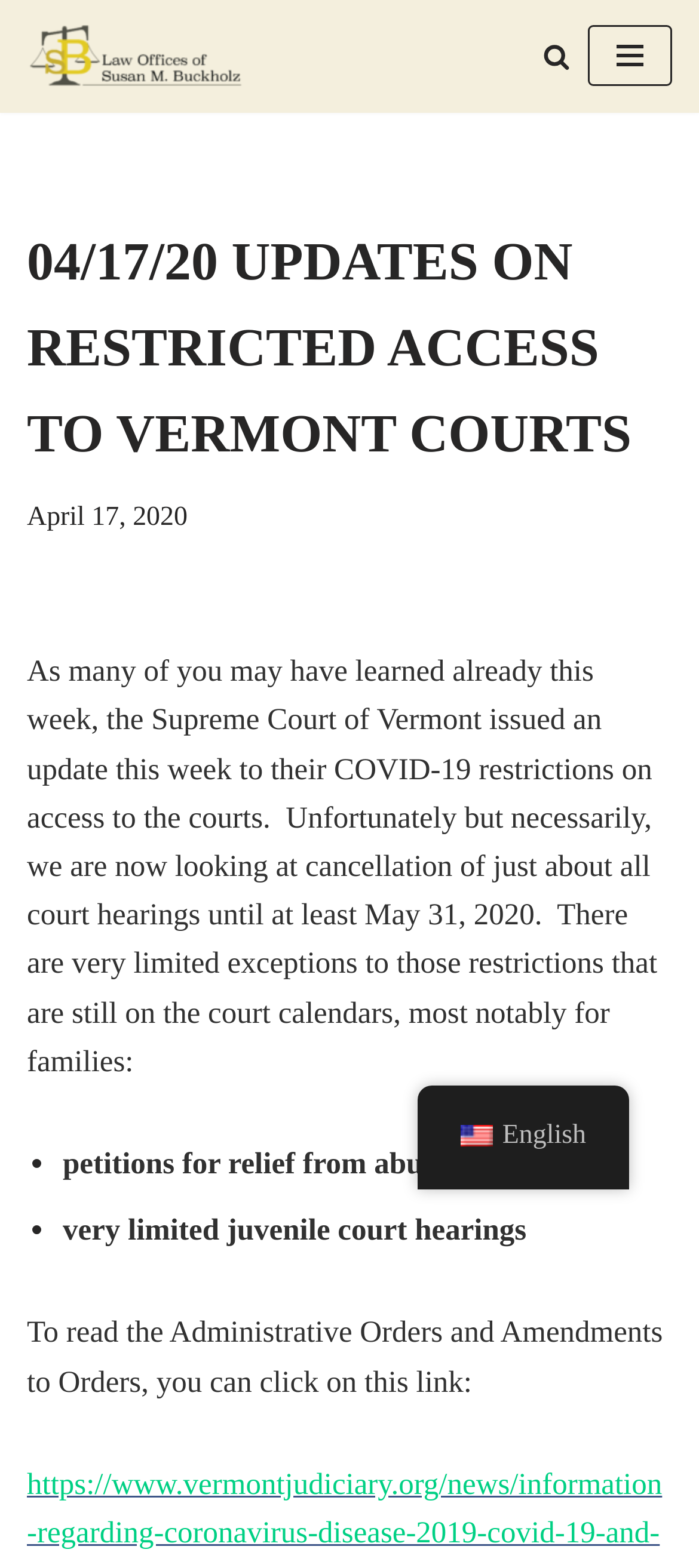What type of court hearings are exempt from the restrictions? Please answer the question using a single word or phrase based on the image.

Petitions for relief from abuse and juvenile court hearings